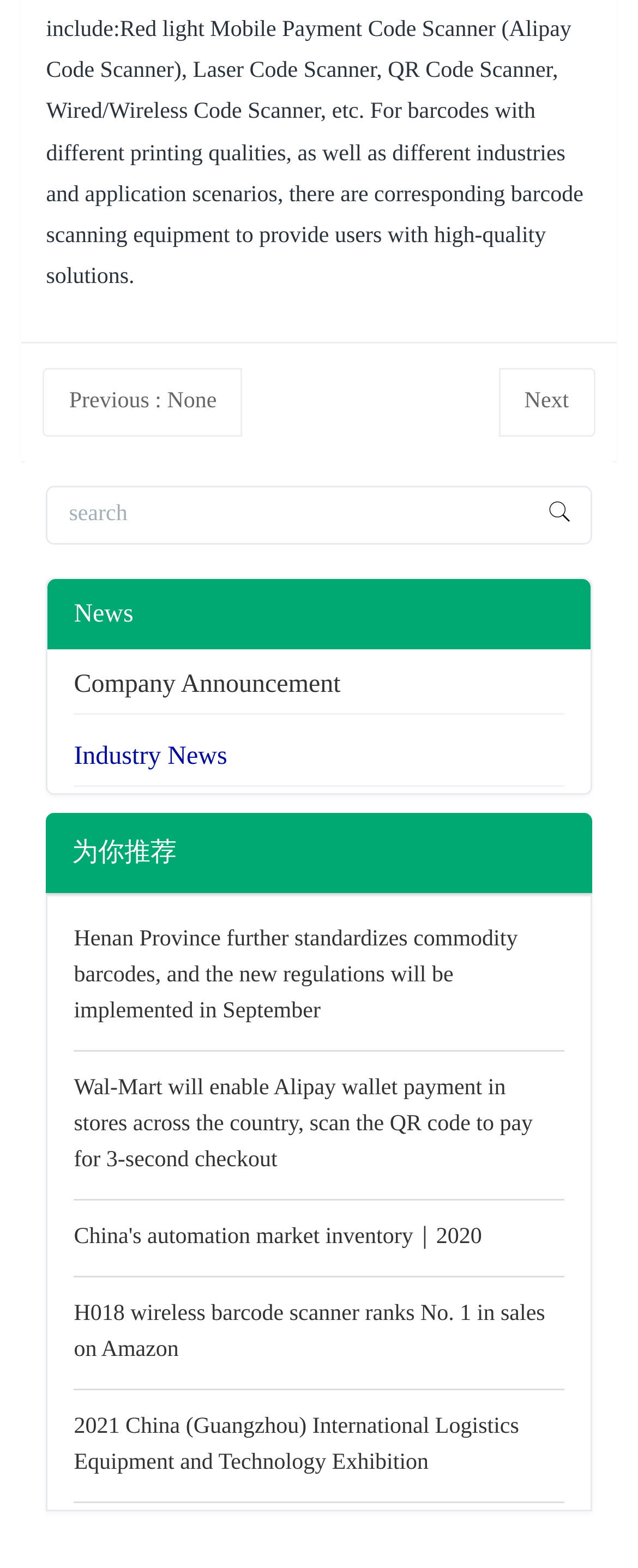What is the category of the news article 'Henan Province further standardizes commodity barcodes, and the new regulations will be implemented in September'?
Use the screenshot to answer the question with a single word or phrase.

News